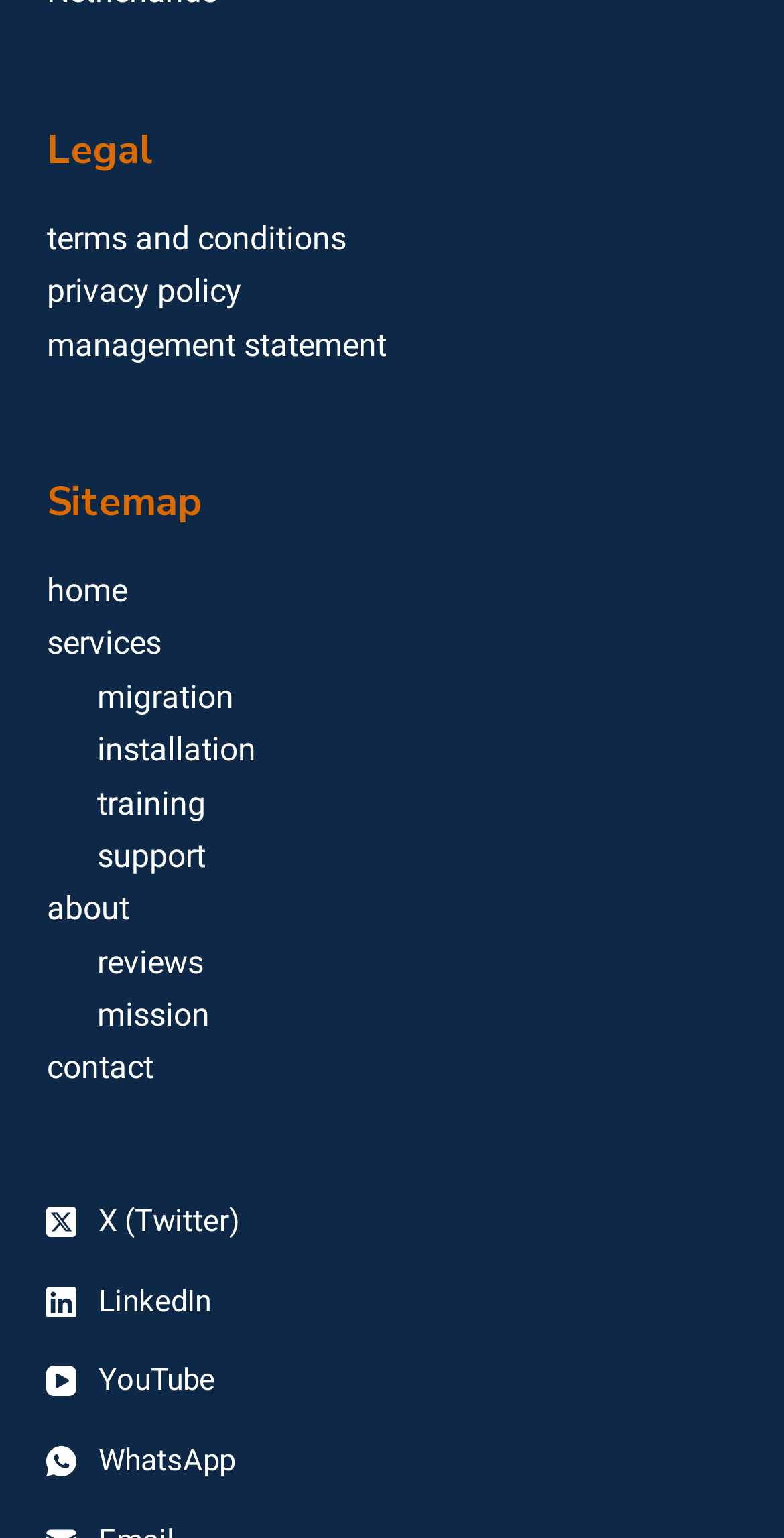Respond to the following query with just one word or a short phrase: 
How many links are present under the 'Legal' heading?

3